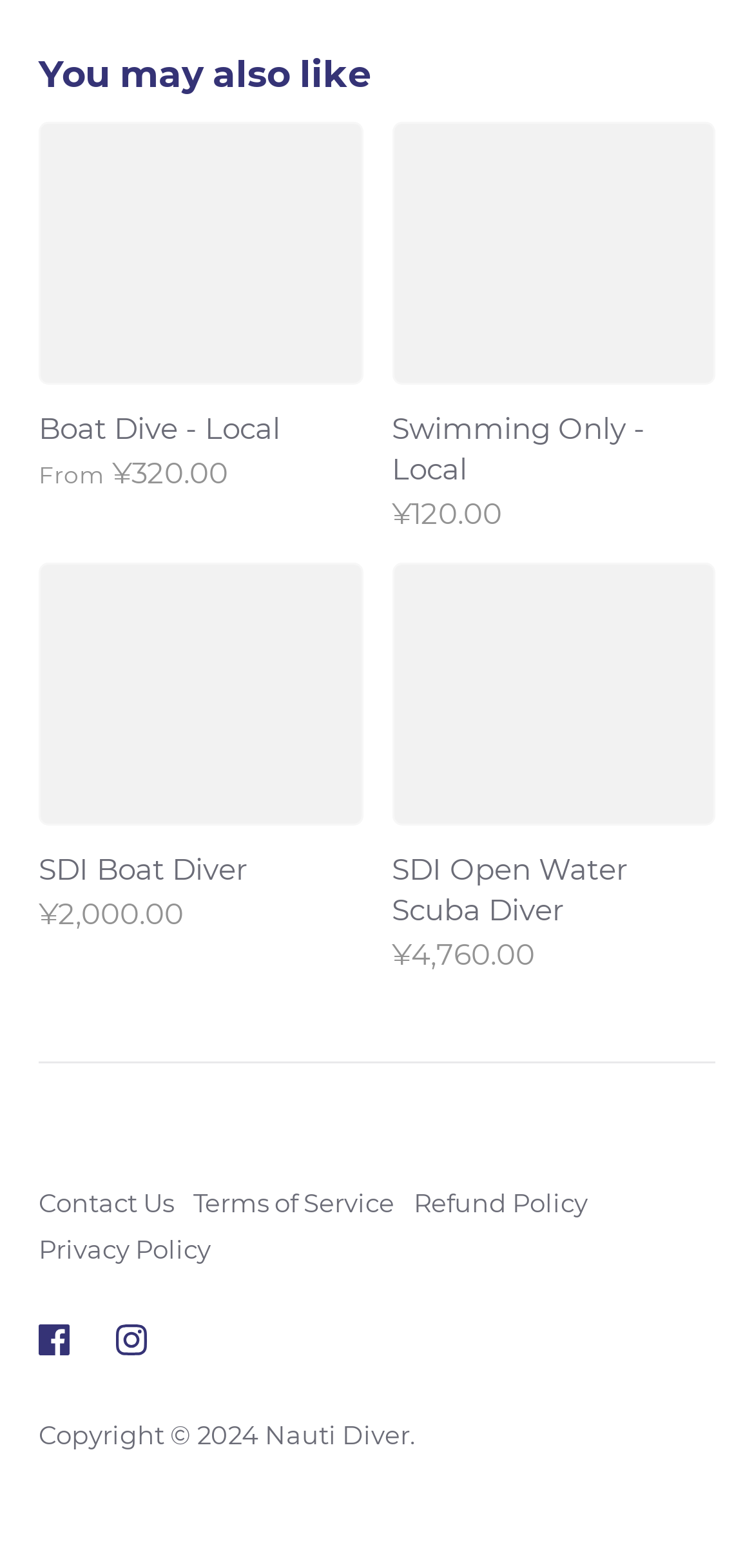What is the purpose of the 'You may also like' section?
Please answer using one word or phrase, based on the screenshot.

To suggest related products